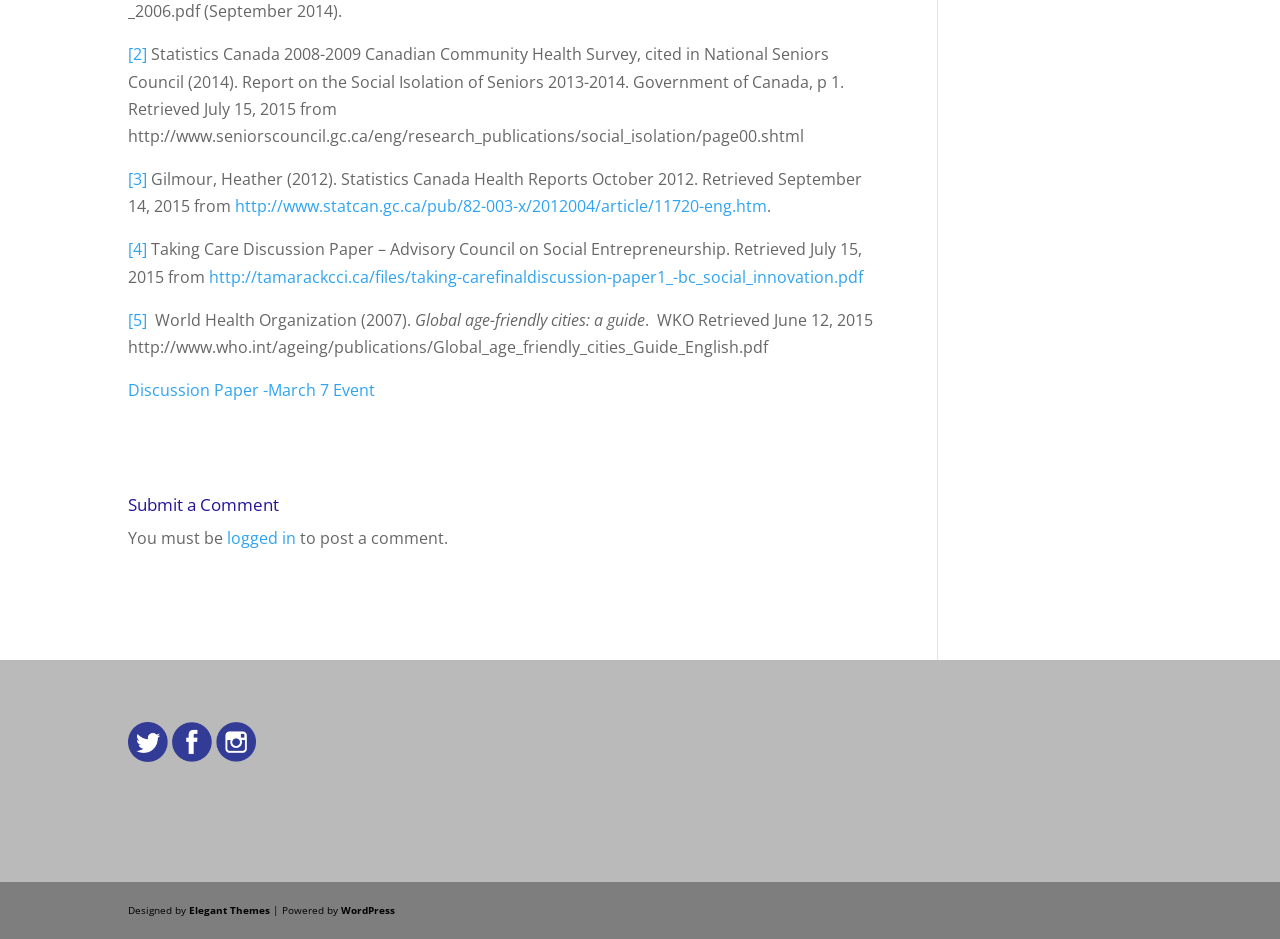Kindly determine the bounding box coordinates for the area that needs to be clicked to execute this instruction: "Call the phone number".

None